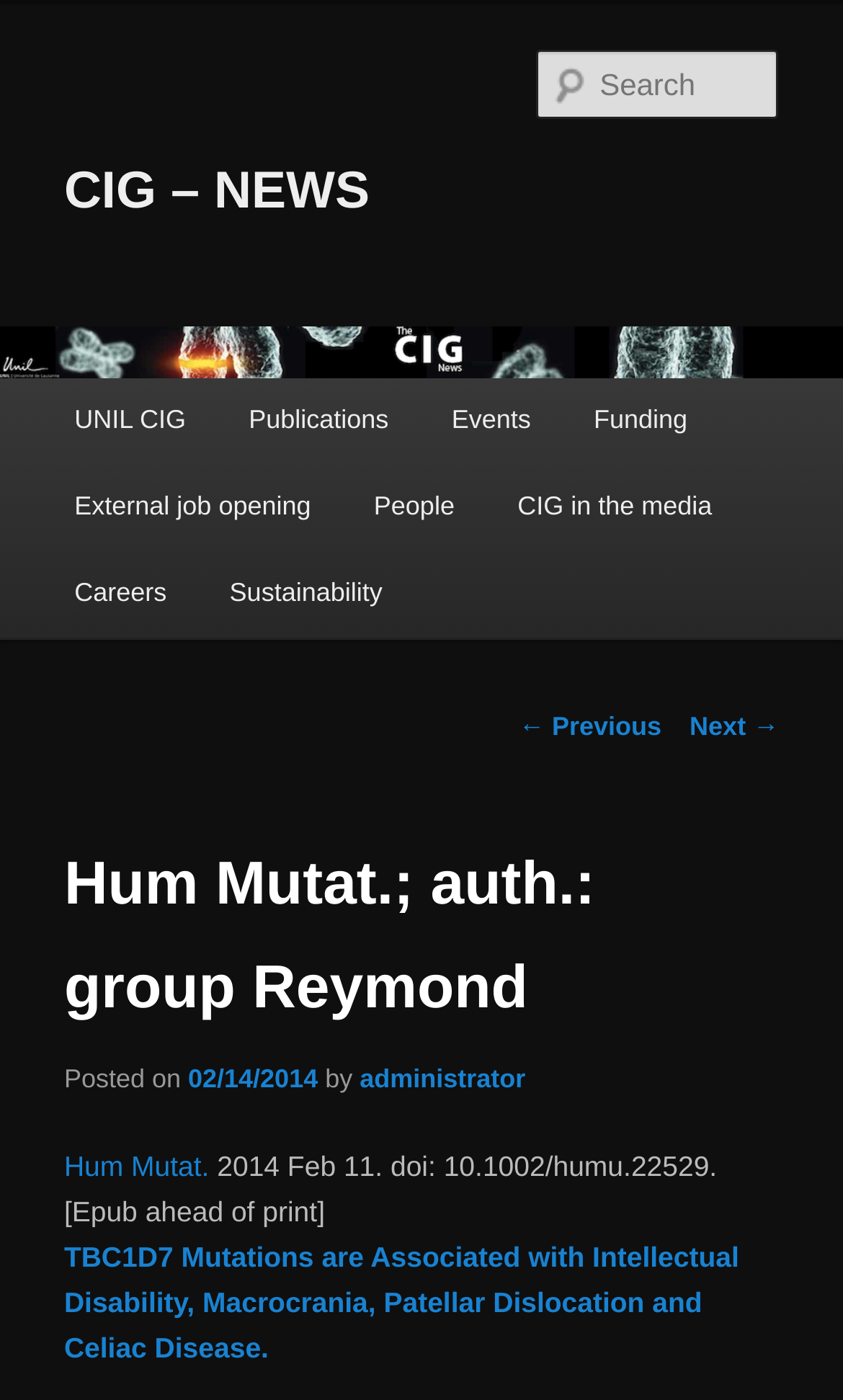Please provide a short answer using a single word or phrase for the question:
What is the date of the posted article?

02/14/2014